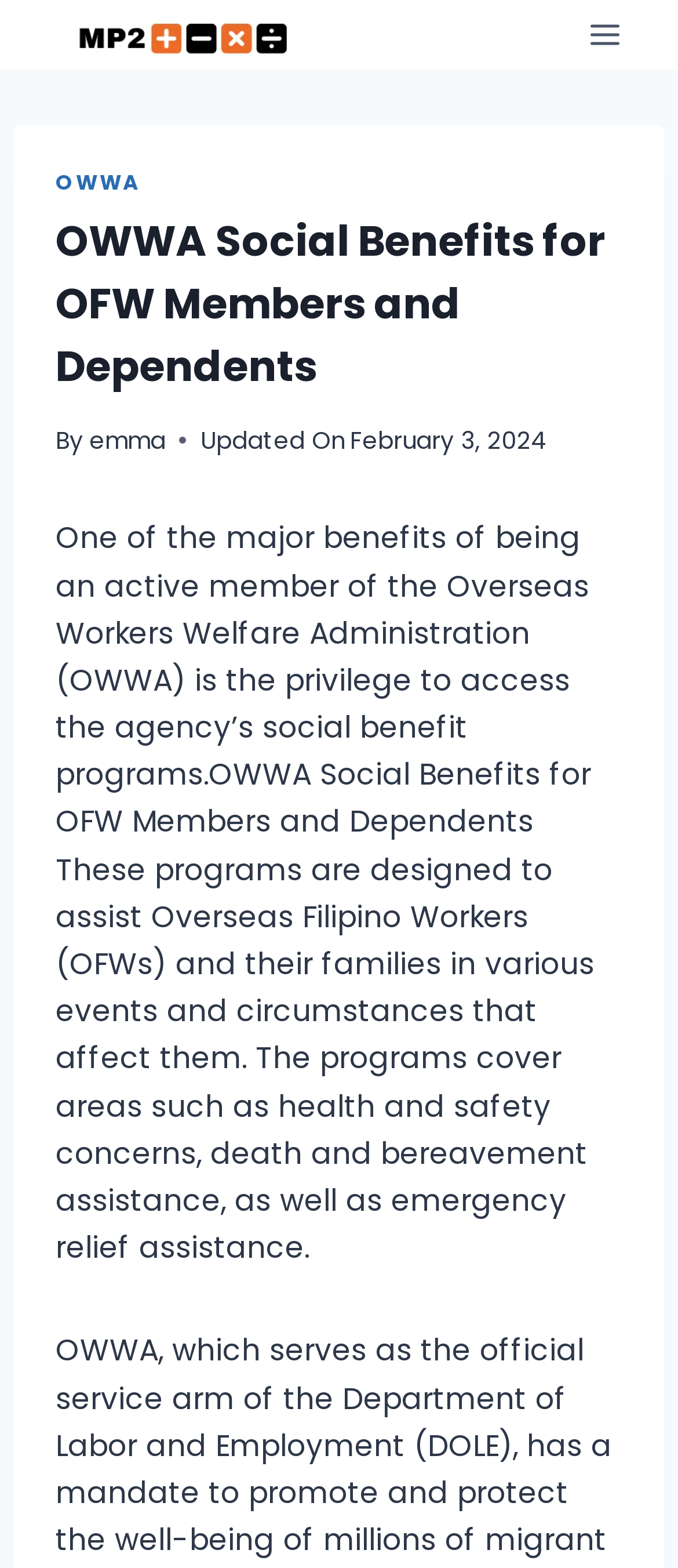Respond to the question with just a single word or phrase: 
What is the name of the organization?

OWWA